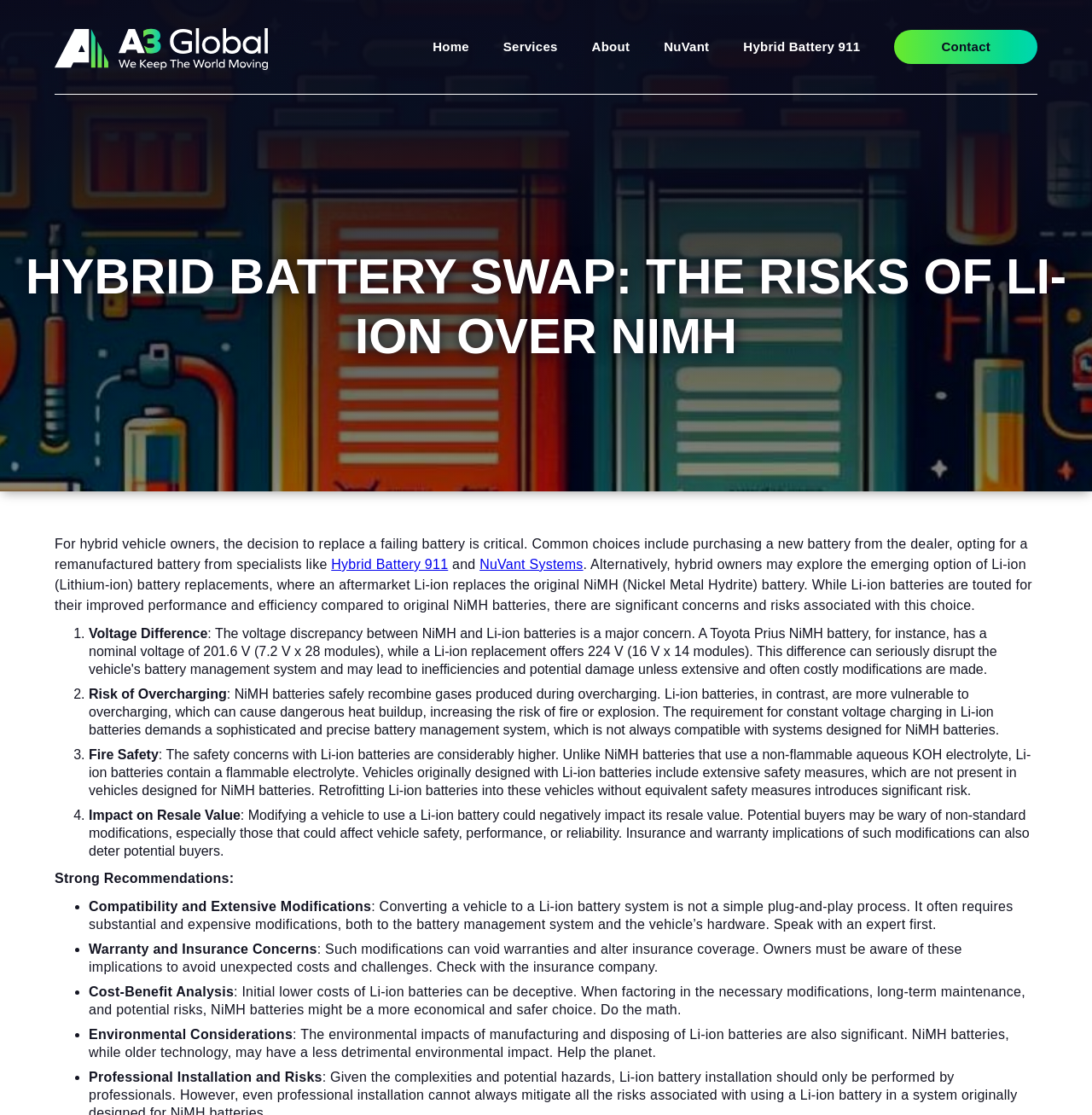Please identify the bounding box coordinates of the area that needs to be clicked to follow this instruction: "Learn about the risks of 'Voltage Difference'".

[0.067, 0.56, 0.081, 0.576]